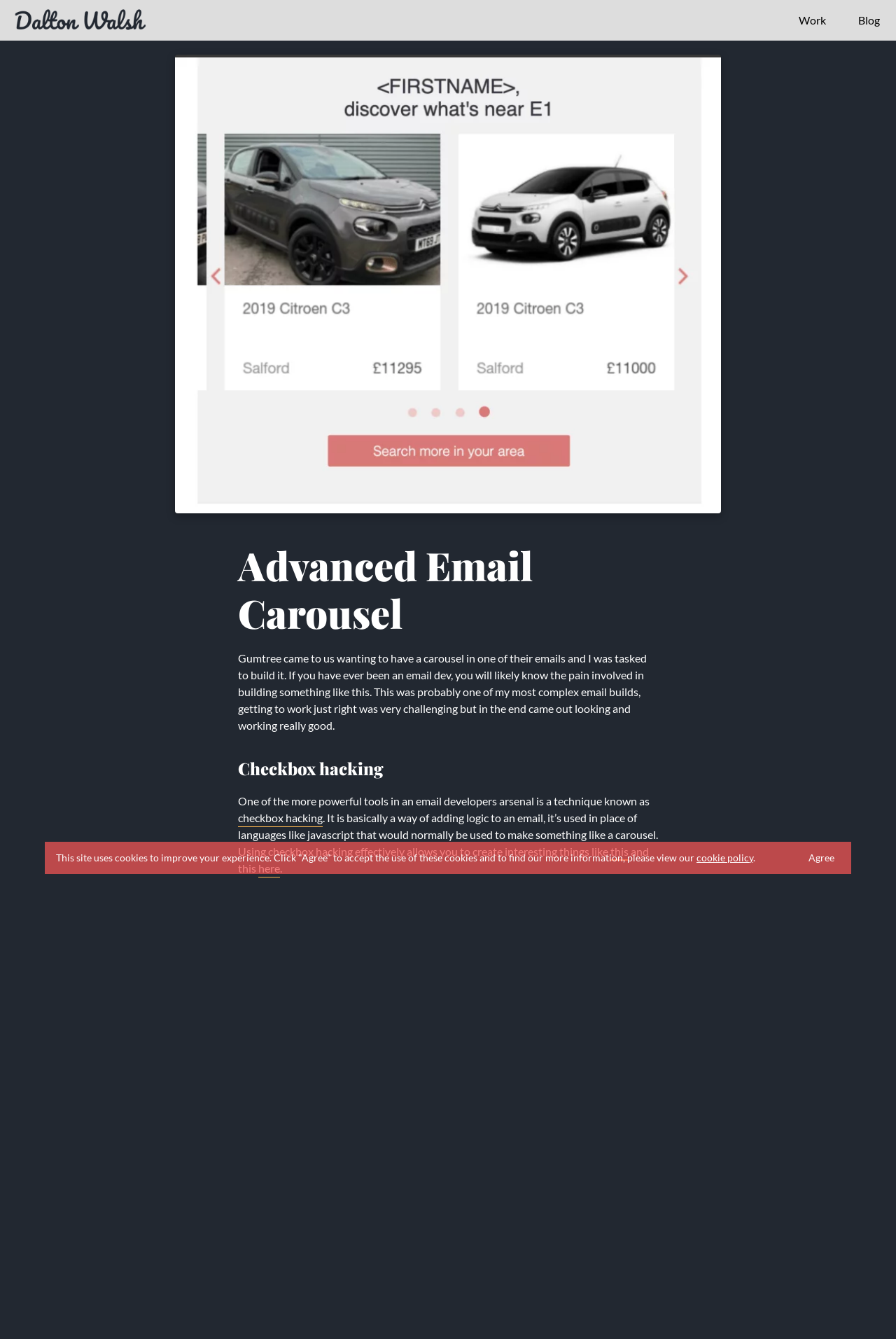What technique is used to add logic to an email?
From the image, provide a succinct answer in one word or a short phrase.

Checkbox hacking